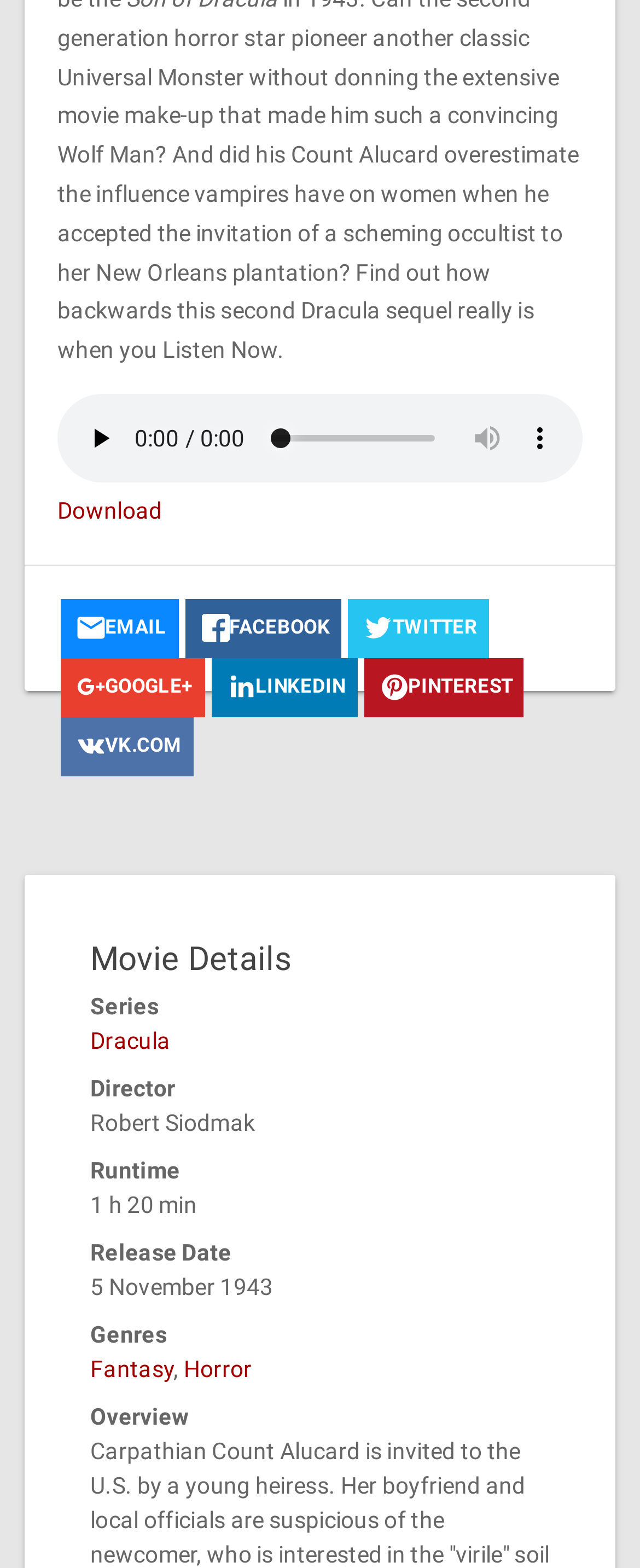How long is the movie?
Refer to the image and give a detailed response to the question.

I found the answer by looking at the 'Movie Details' section, where it lists 'Runtime' as one of the details, and the corresponding value is '1 h 20 min'.